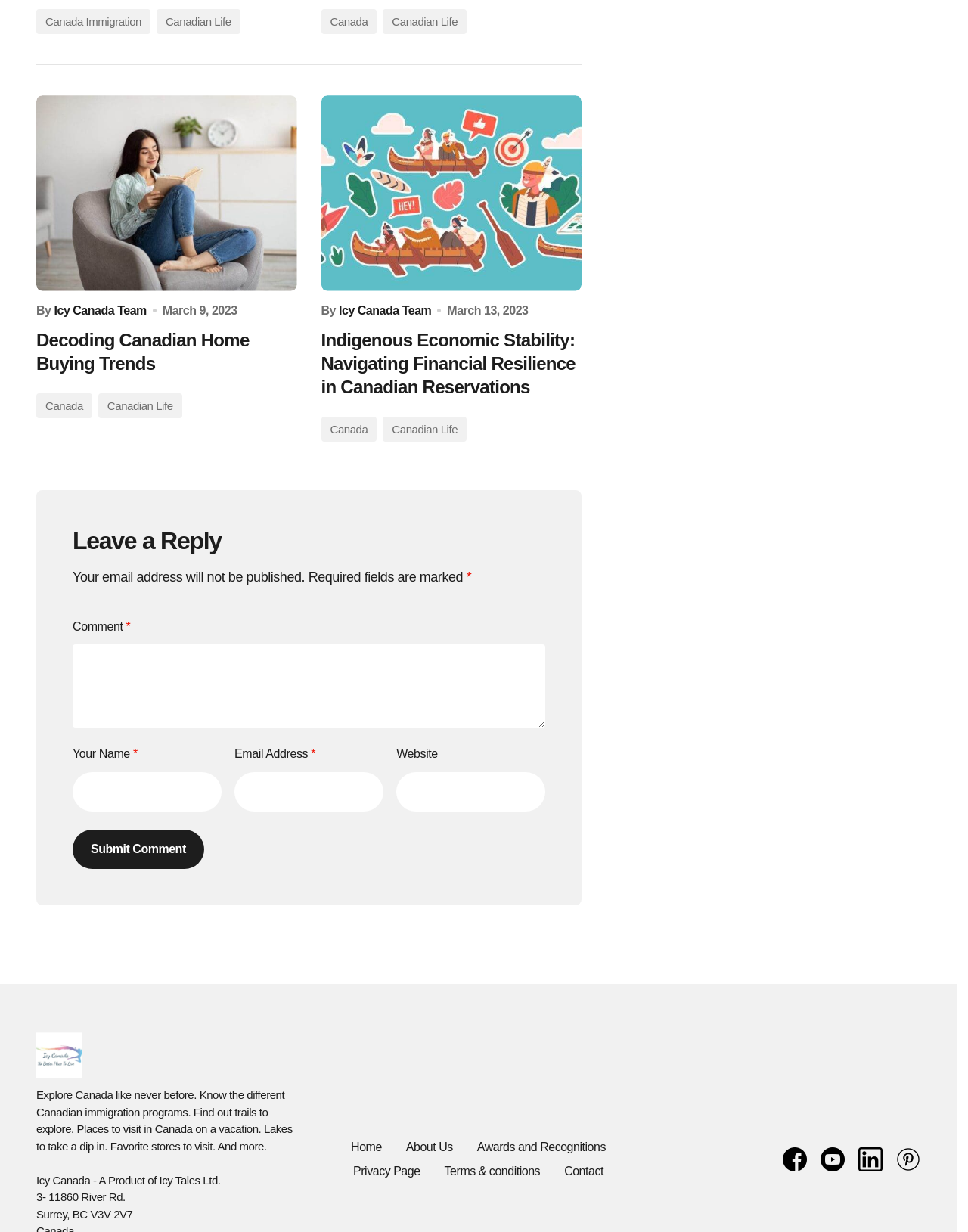Please specify the bounding box coordinates for the clickable region that will help you carry out the instruction: "Follow Icy Canada on Facebook".

[0.809, 0.931, 0.834, 0.951]